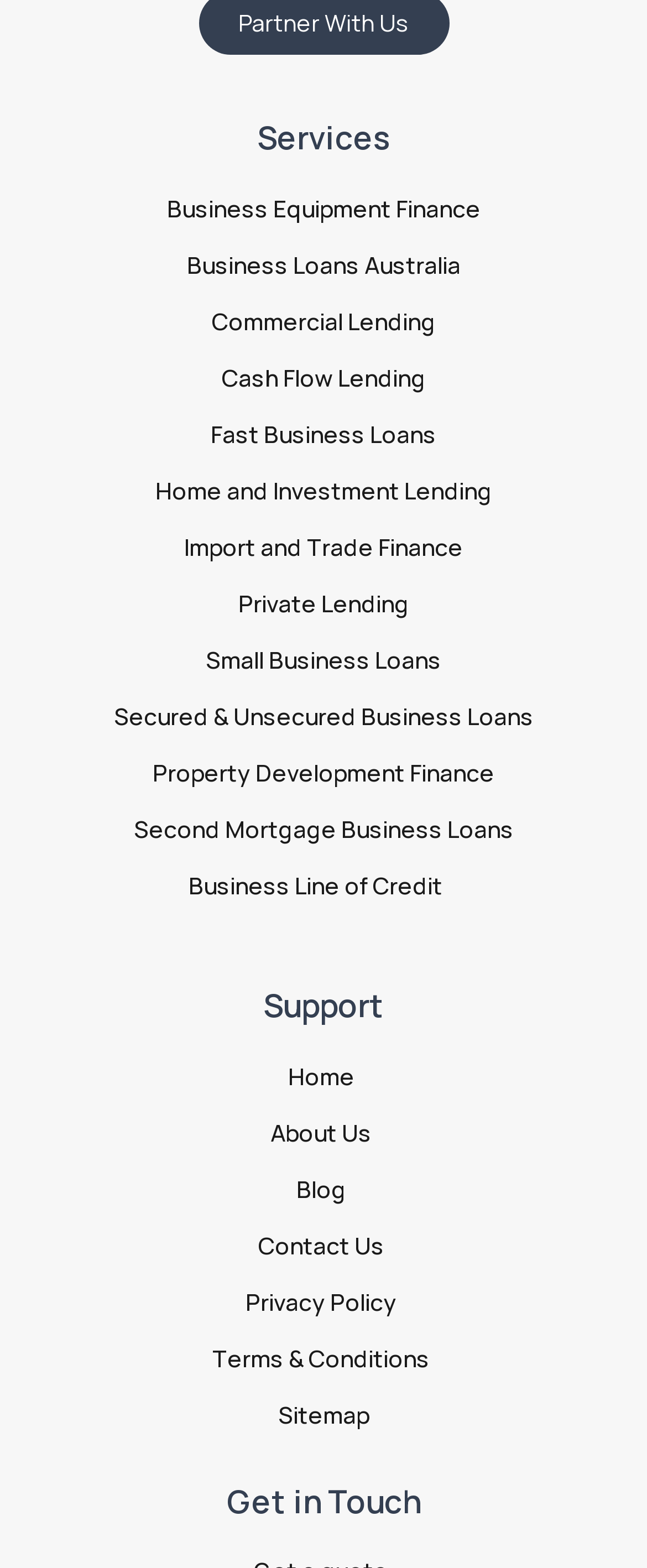Identify the bounding box coordinates of the element to click to follow this instruction: 'View Home and Investment Lending'. Ensure the coordinates are four float values between 0 and 1, provided as [left, top, right, bottom].

[0.103, 0.3, 0.897, 0.326]